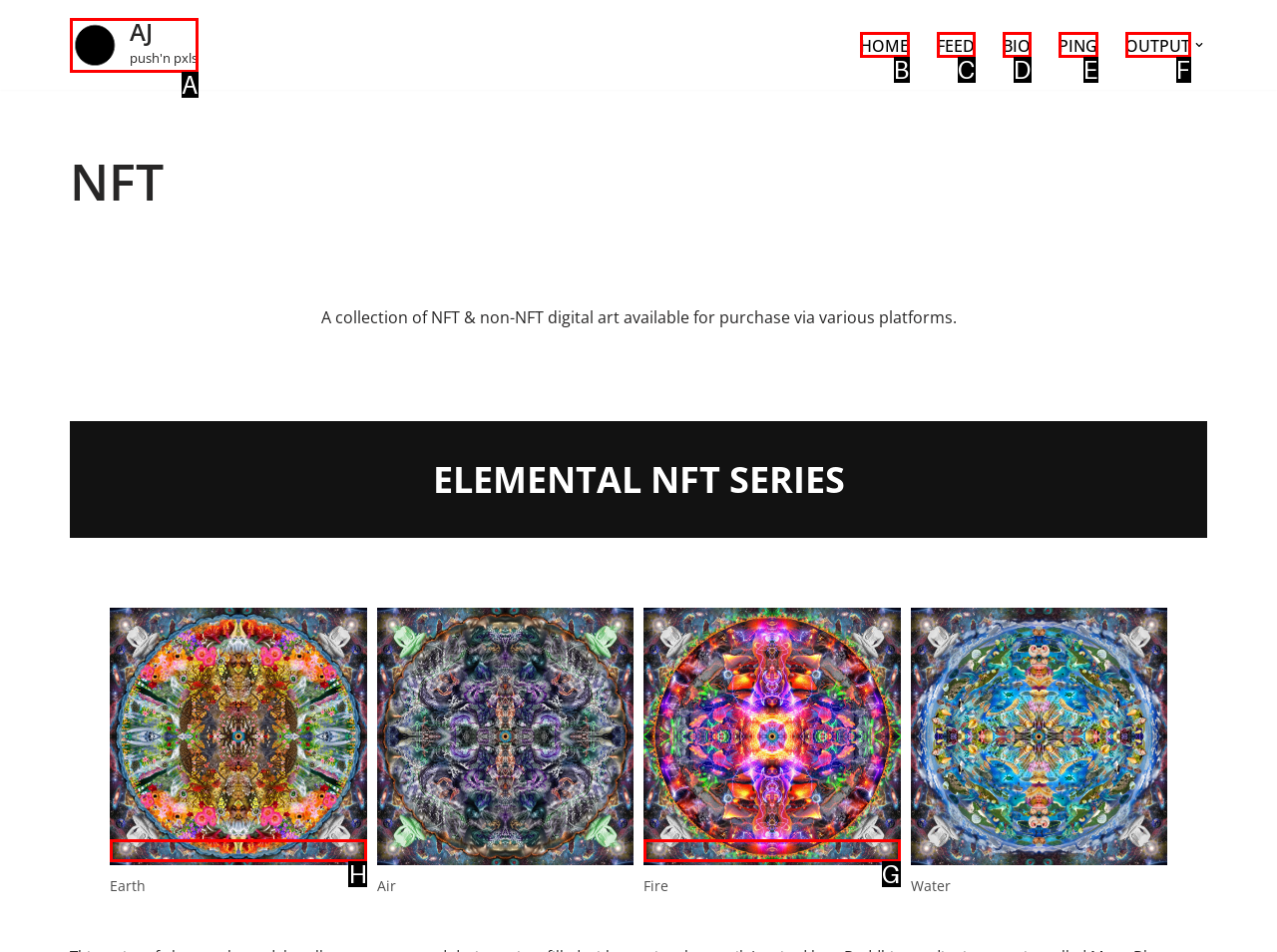Specify which element within the red bounding boxes should be clicked for this task: explore the Fire NFT Respond with the letter of the correct option.

G